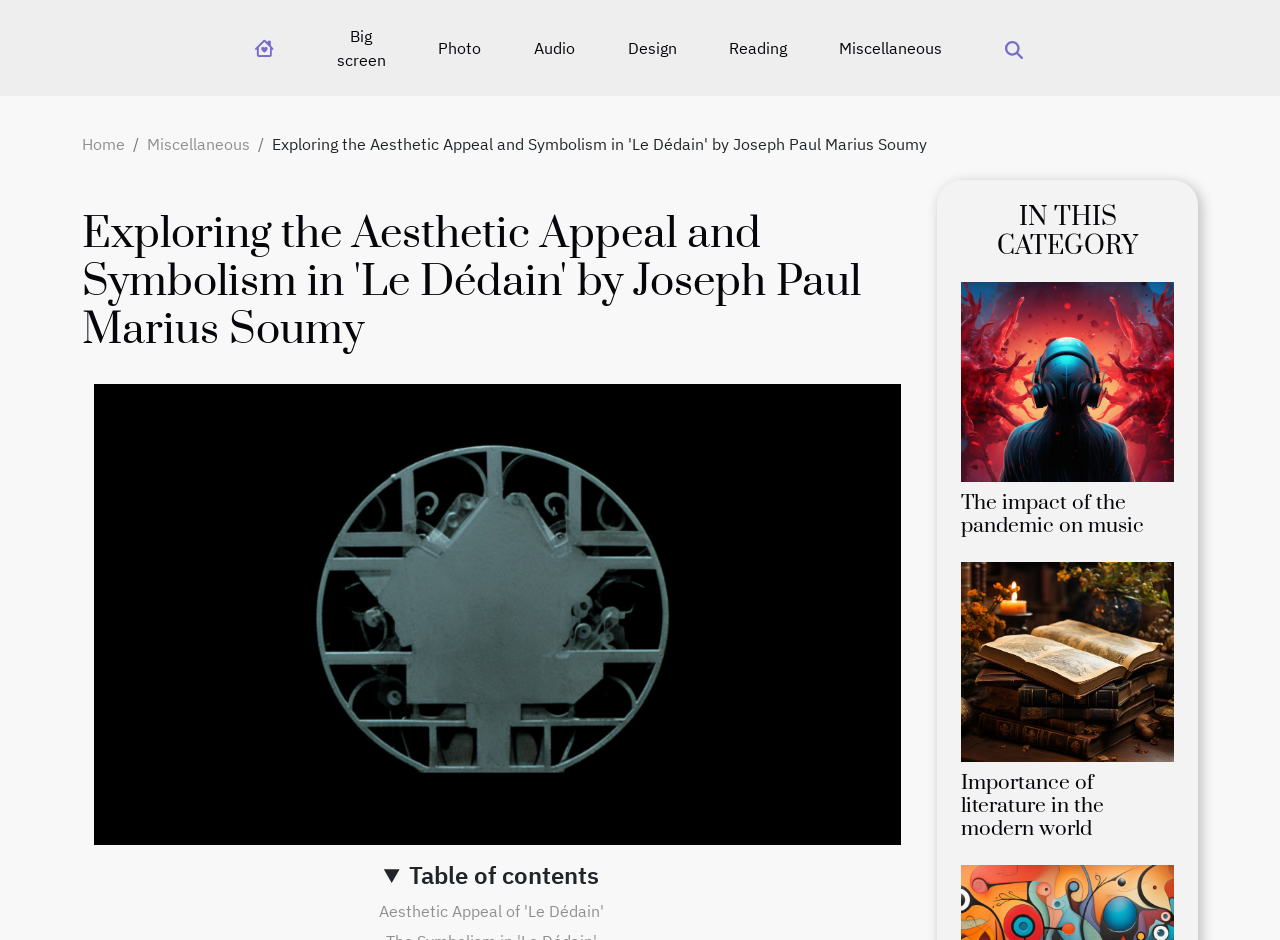Examine the image carefully and respond to the question with a detailed answer: 
What is the name of the artwork being explored?

The webpage is exploring the aesthetic appeal and symbolism of an artwork, and the name of the artwork is 'Le Dédain' by Joseph Paul Marius Soumy, which is mentioned in the heading and image description.